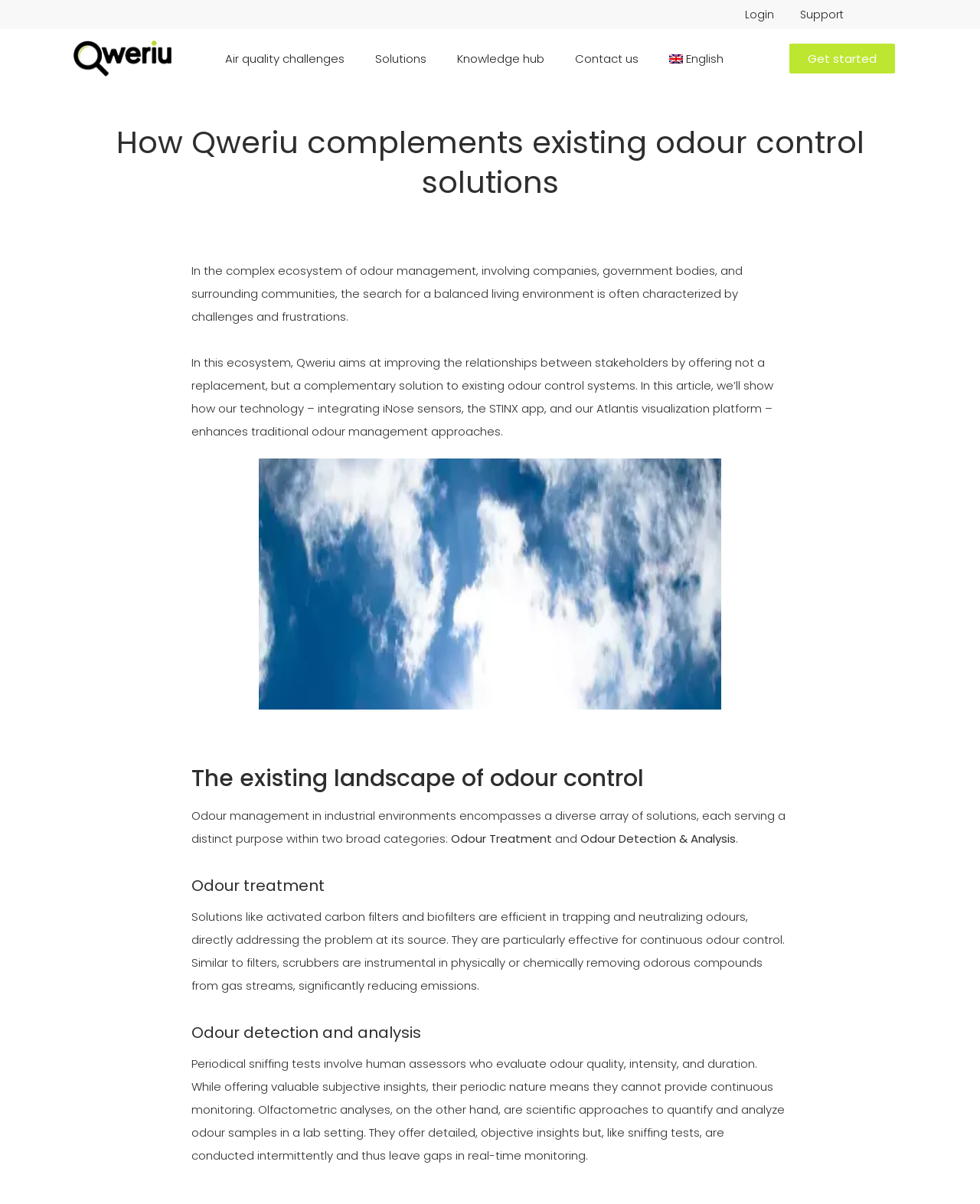What is the limitation of periodical sniffing tests?
Answer the question with as much detail as possible.

According to the webpage, periodical sniffing tests involve human assessors who evaluate odour quality, intensity, and duration, but they cannot provide continuous monitoring, which is a limitation of this approach.